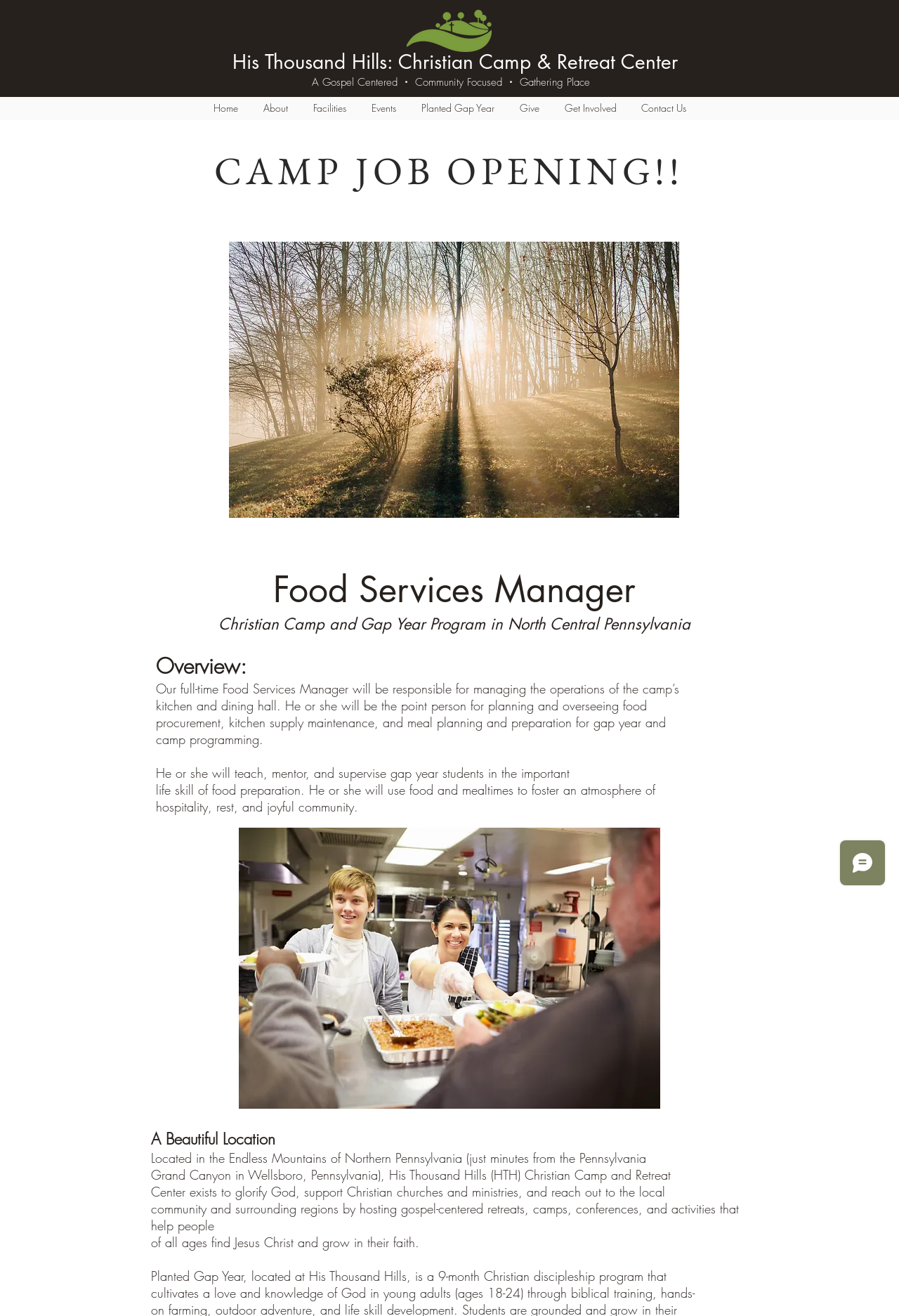What is the atmosphere fostered in the camp's mealtimes?
Please ensure your answer is as detailed and informative as possible.

The atmosphere fostered in the camp's mealtimes is mentioned in the StaticText elements as 'an atmosphere of hospitality, rest, and joyful community'.